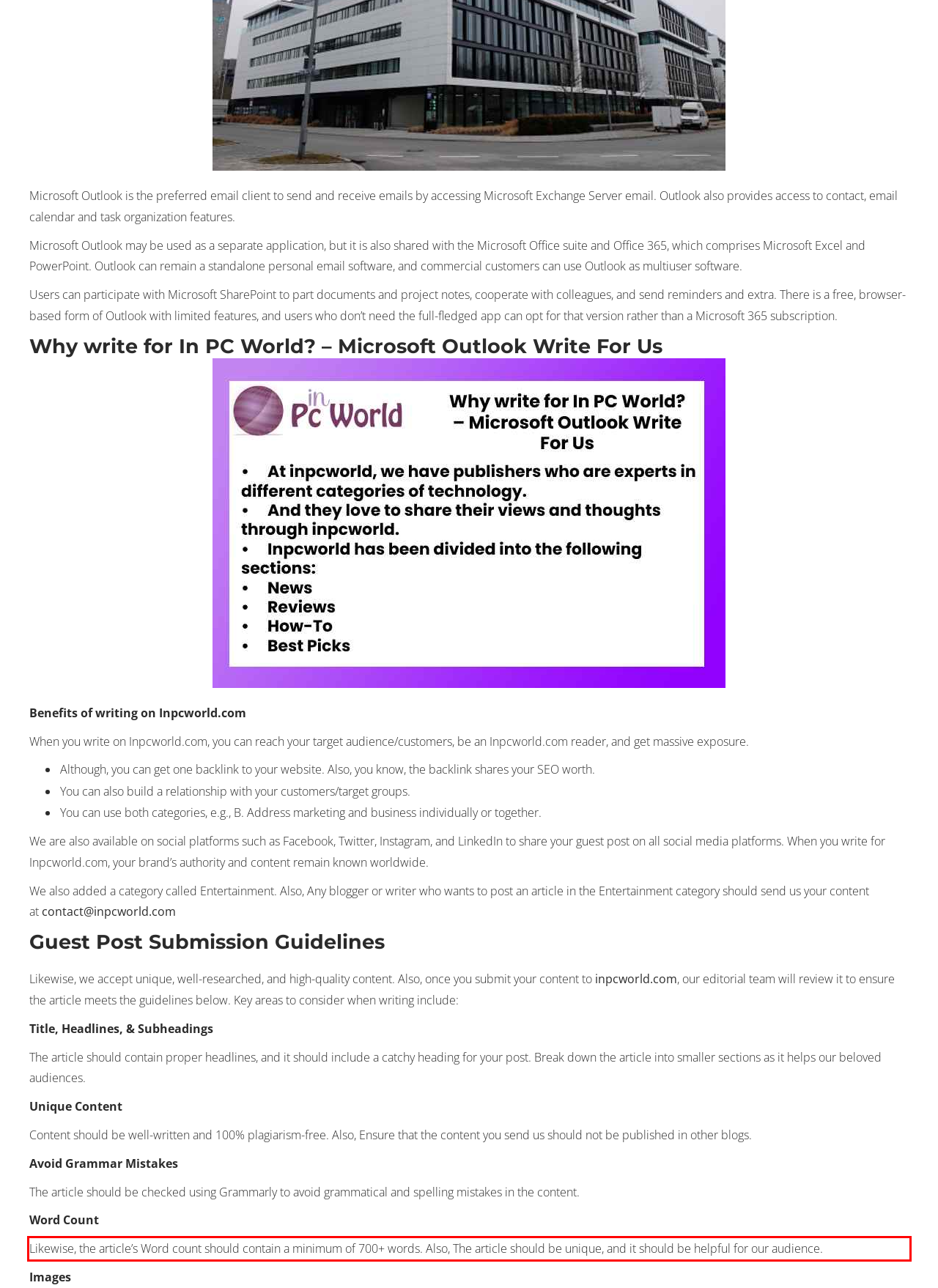Please use OCR to extract the text content from the red bounding box in the provided webpage screenshot.

Likewise, the article’s Word count should contain a minimum of 700+ words. Also, The article should be unique, and it should be helpful for our audience.